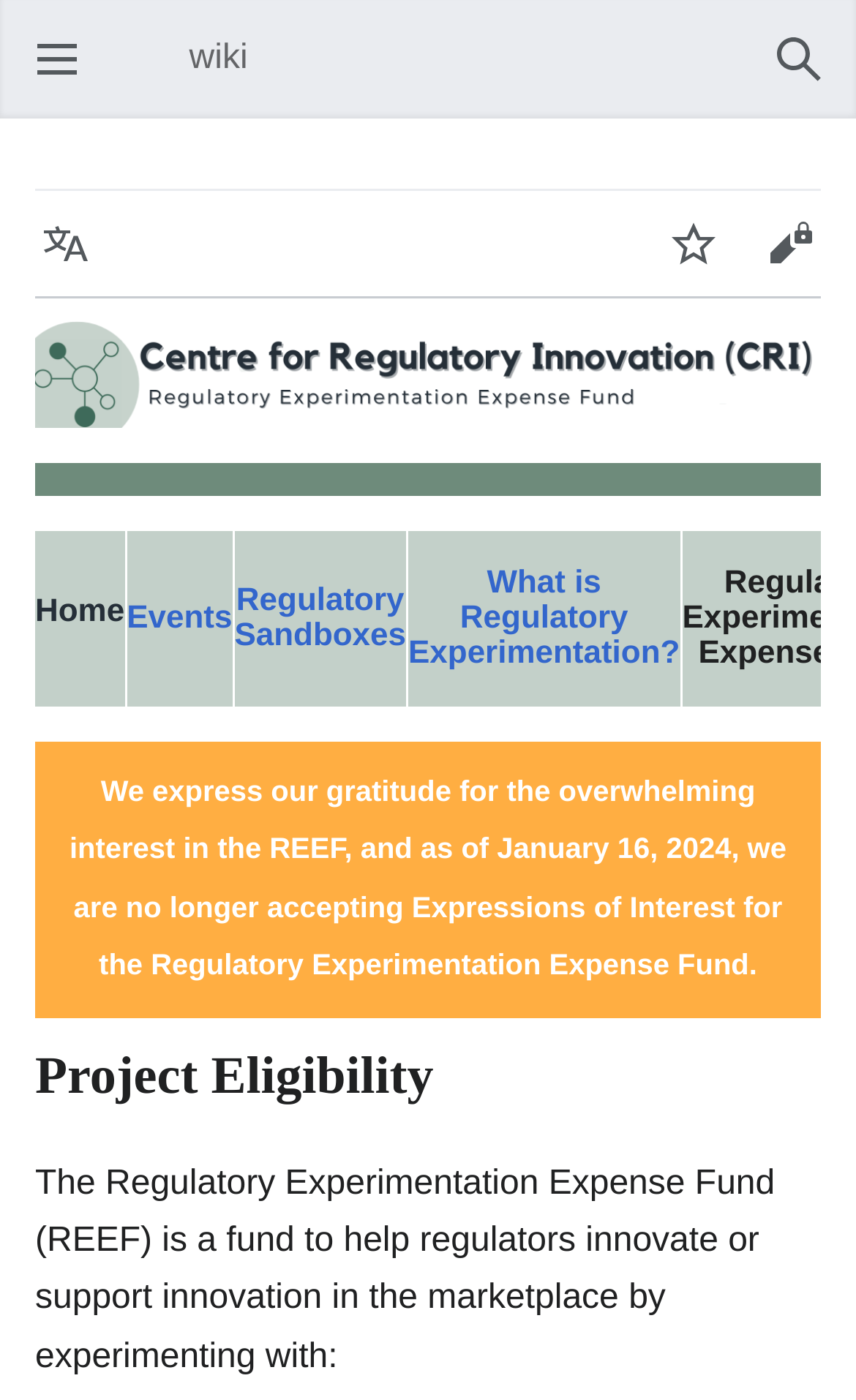What is the purpose of the Regulatory Experimentation Expense Fund?
Please give a well-detailed answer to the question.

Based on the webpage content, specifically the StaticText element with the text 'The Regulatory Experimentation Expense Fund (REEF) is a fund to help regulators innovate or support innovation in the marketplace by experimenting with:', it can be inferred that the purpose of the REEF is to help regulators innovate or support innovation in the marketplace.